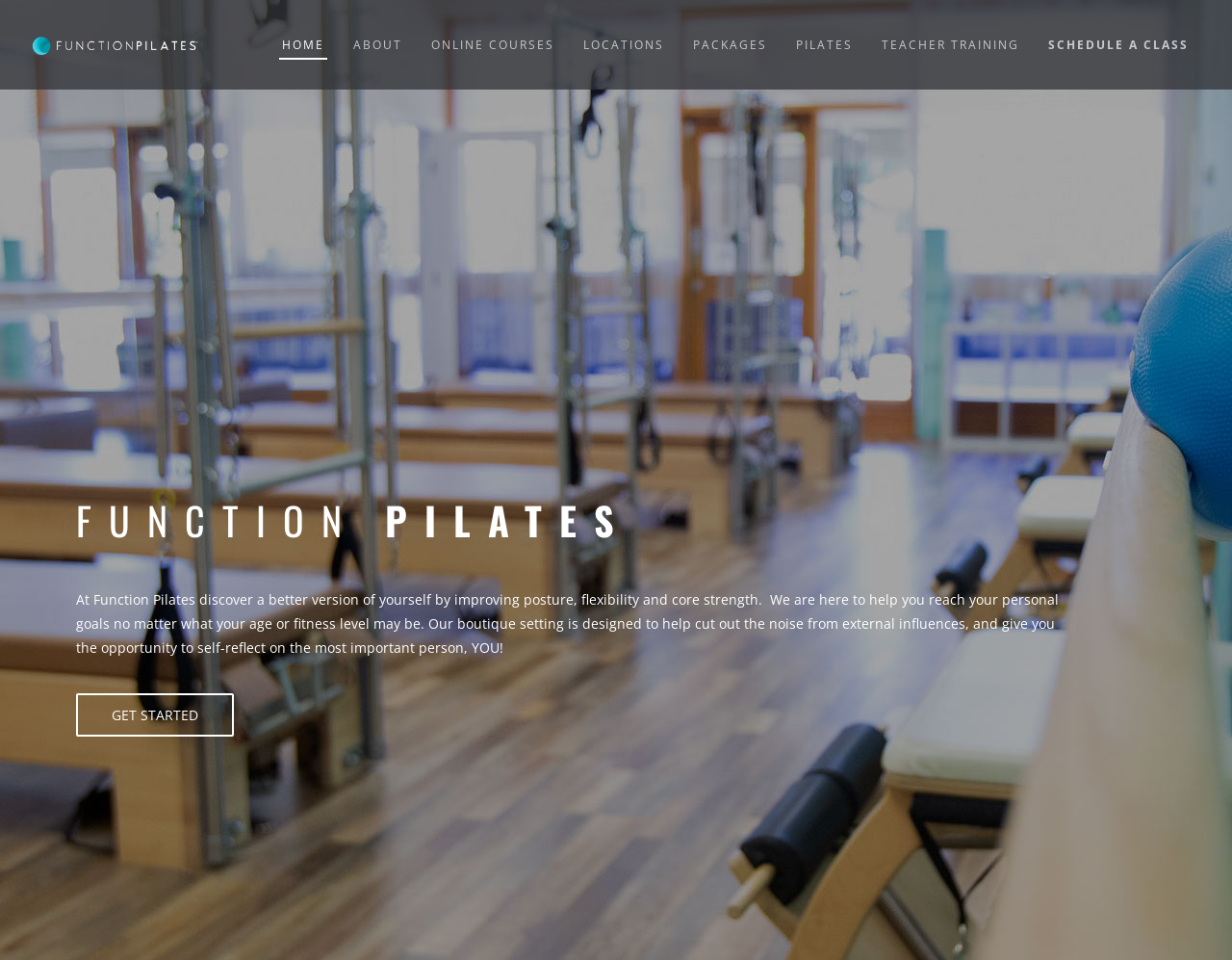Please find the bounding box coordinates of the section that needs to be clicked to achieve this instruction: "Get started with Pilates".

[0.062, 0.722, 0.19, 0.767]